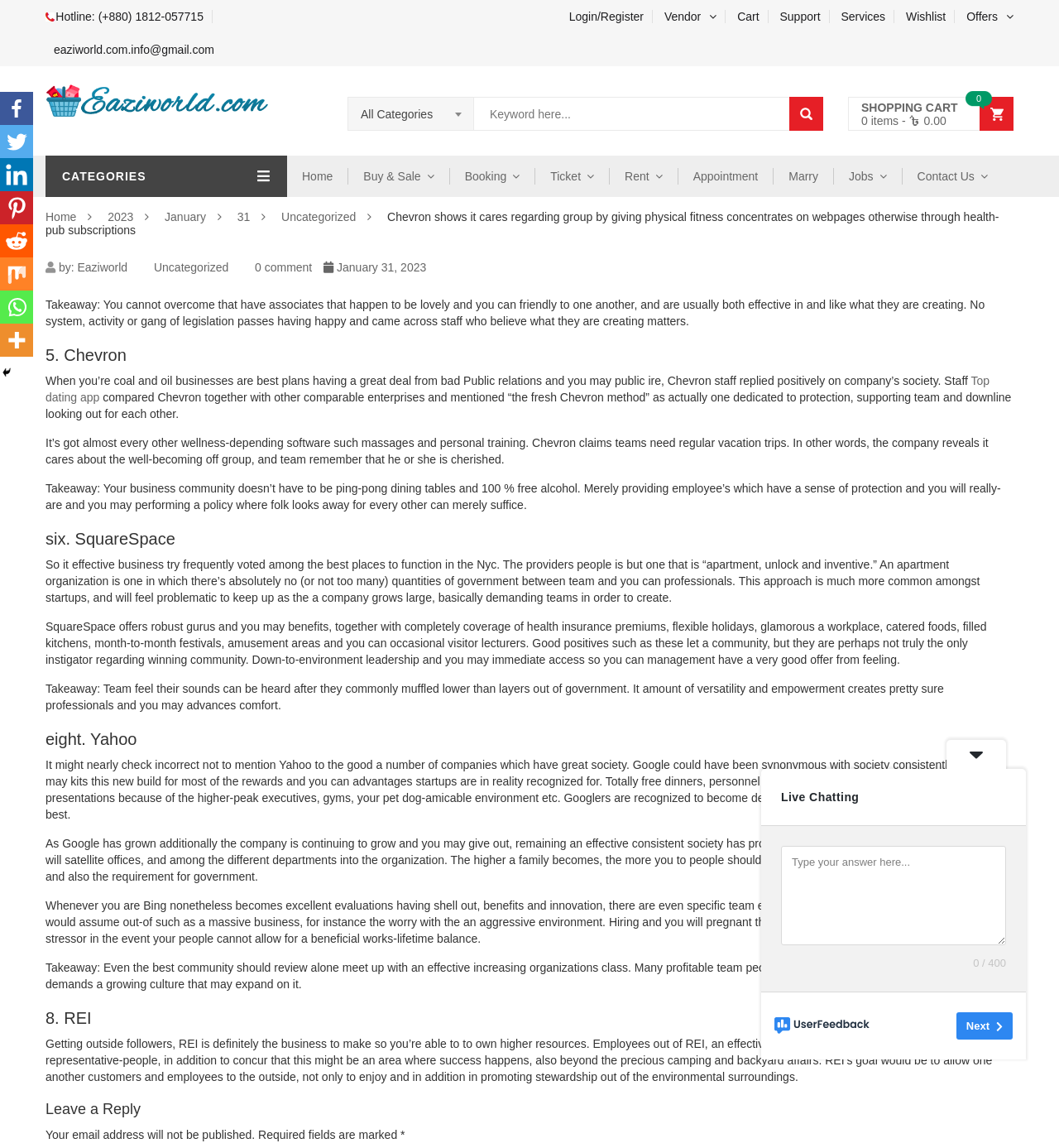What is the company name mentioned in the webpage?
Using the image, respond with a single word or phrase.

Chevron